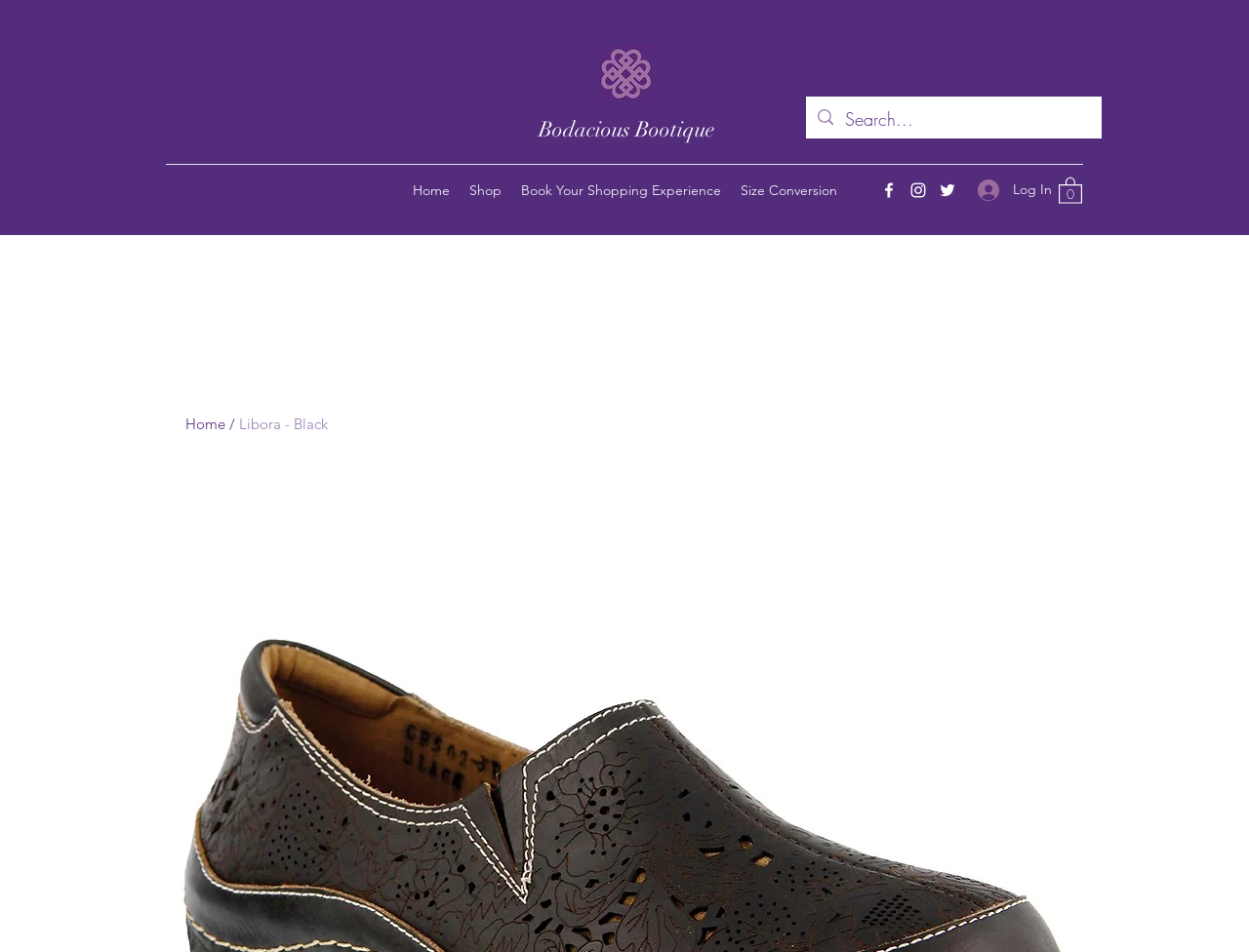Identify the bounding box coordinates for the element you need to click to achieve the following task: "Go to Home page". The coordinates must be four float values ranging from 0 to 1, formatted as [left, top, right, bottom].

[0.322, 0.184, 0.368, 0.215]